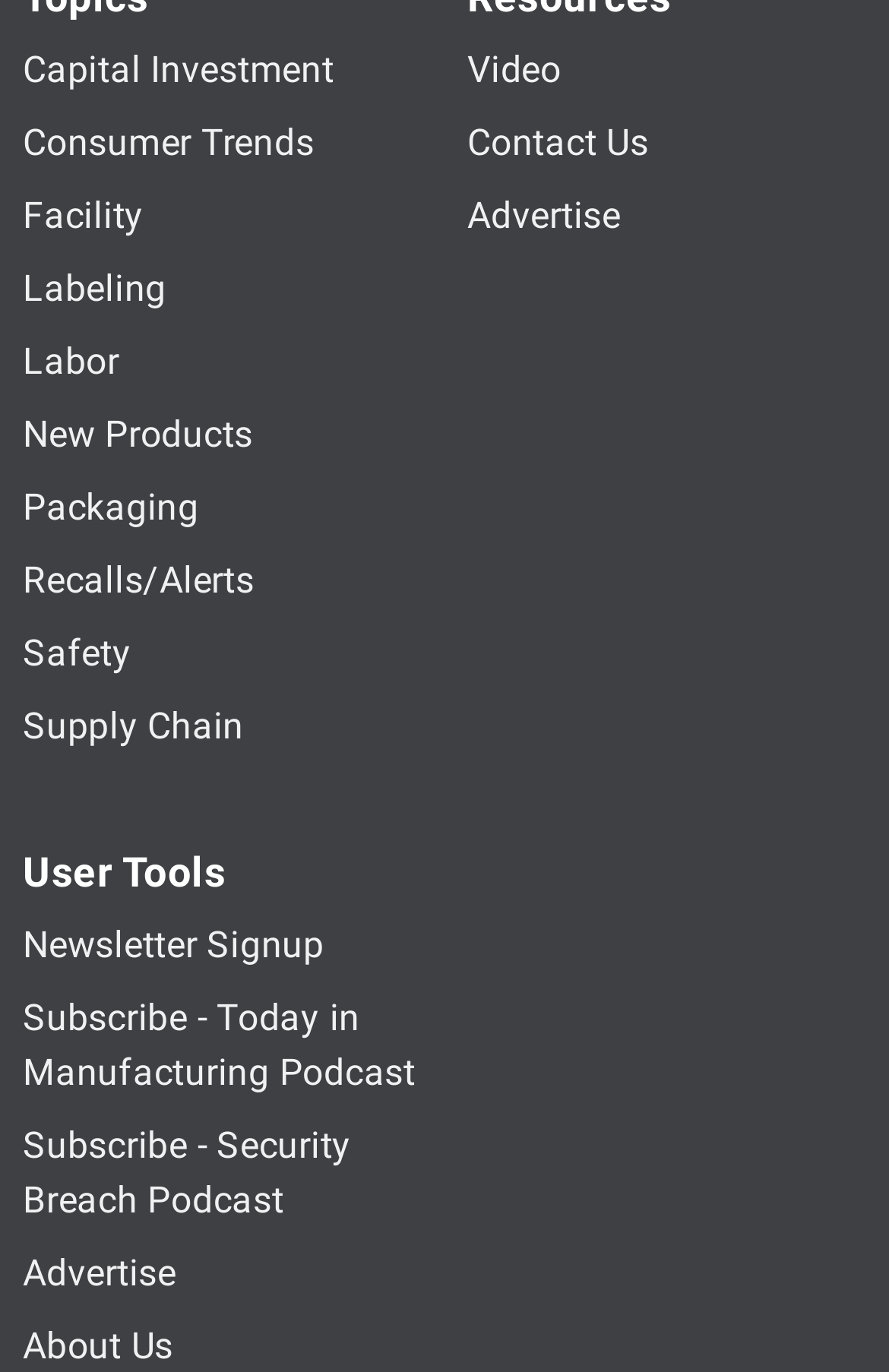Using the element description: "Chris Clover", determine the bounding box coordinates. The coordinates should be in the format [left, top, right, bottom], with values between 0 and 1.

None